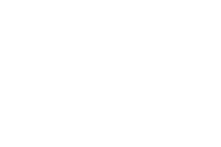Please study the image and answer the question comprehensively:
What is the likely purpose of this image?

The caption suggests that this image likely forms part of promotional materials, highlighting the event's branding and contributing to its recognition within the academic community.